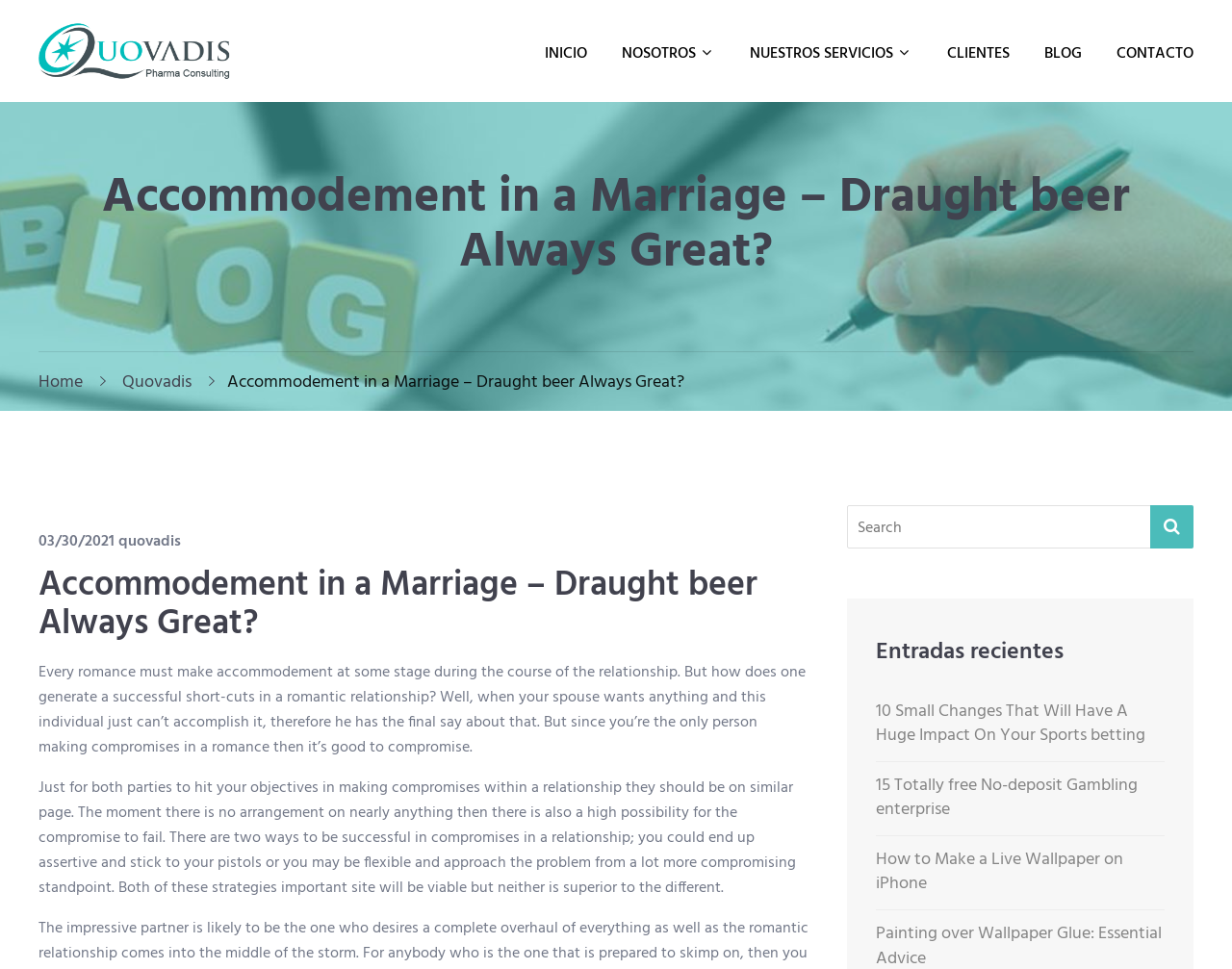Could you provide the bounding box coordinates for the portion of the screen to click to complete this instruction: "Read the 'Accommodement in a Marriage – Draught beer Always Great?' article"?

[0.031, 0.586, 0.656, 0.665]